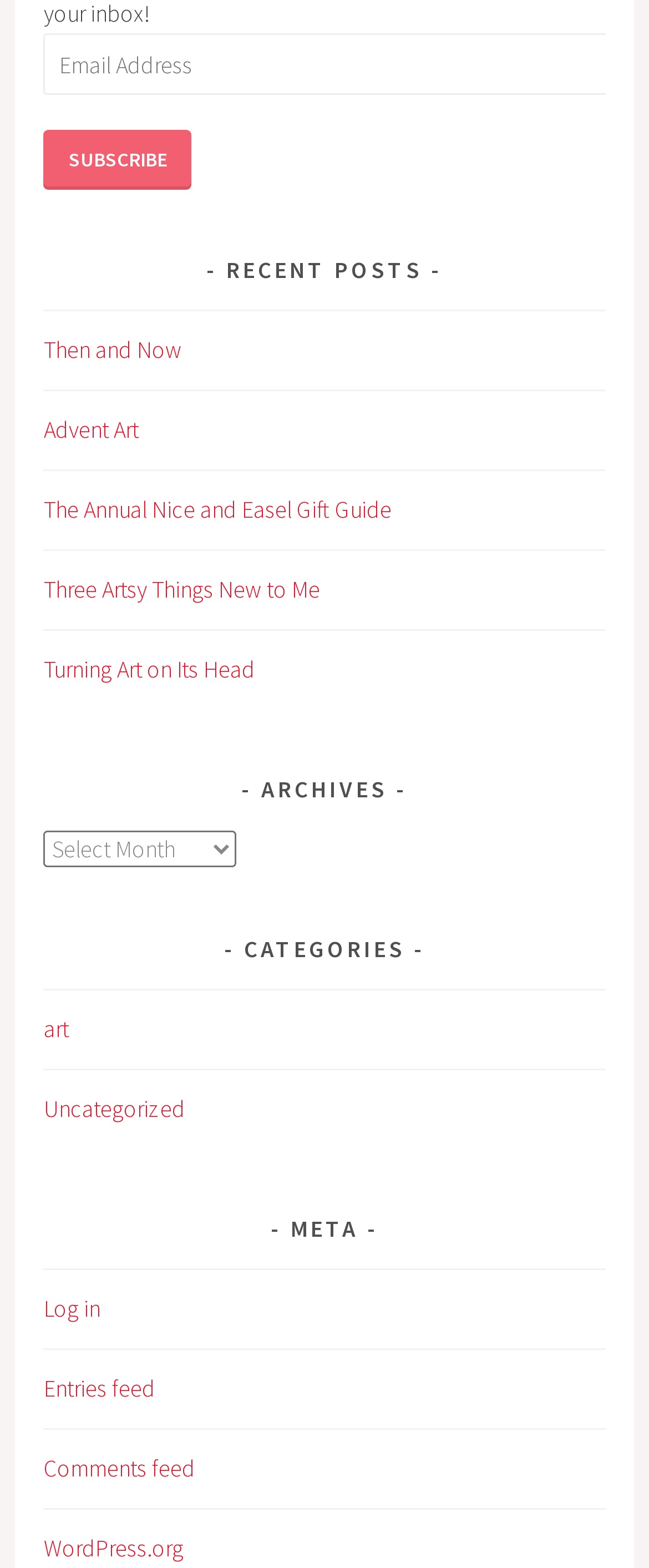Identify the bounding box coordinates for the UI element mentioned here: "Turning Art on Its Head". Provide the coordinates as four float values between 0 and 1, i.e., [left, top, right, bottom].

[0.068, 0.417, 0.393, 0.436]